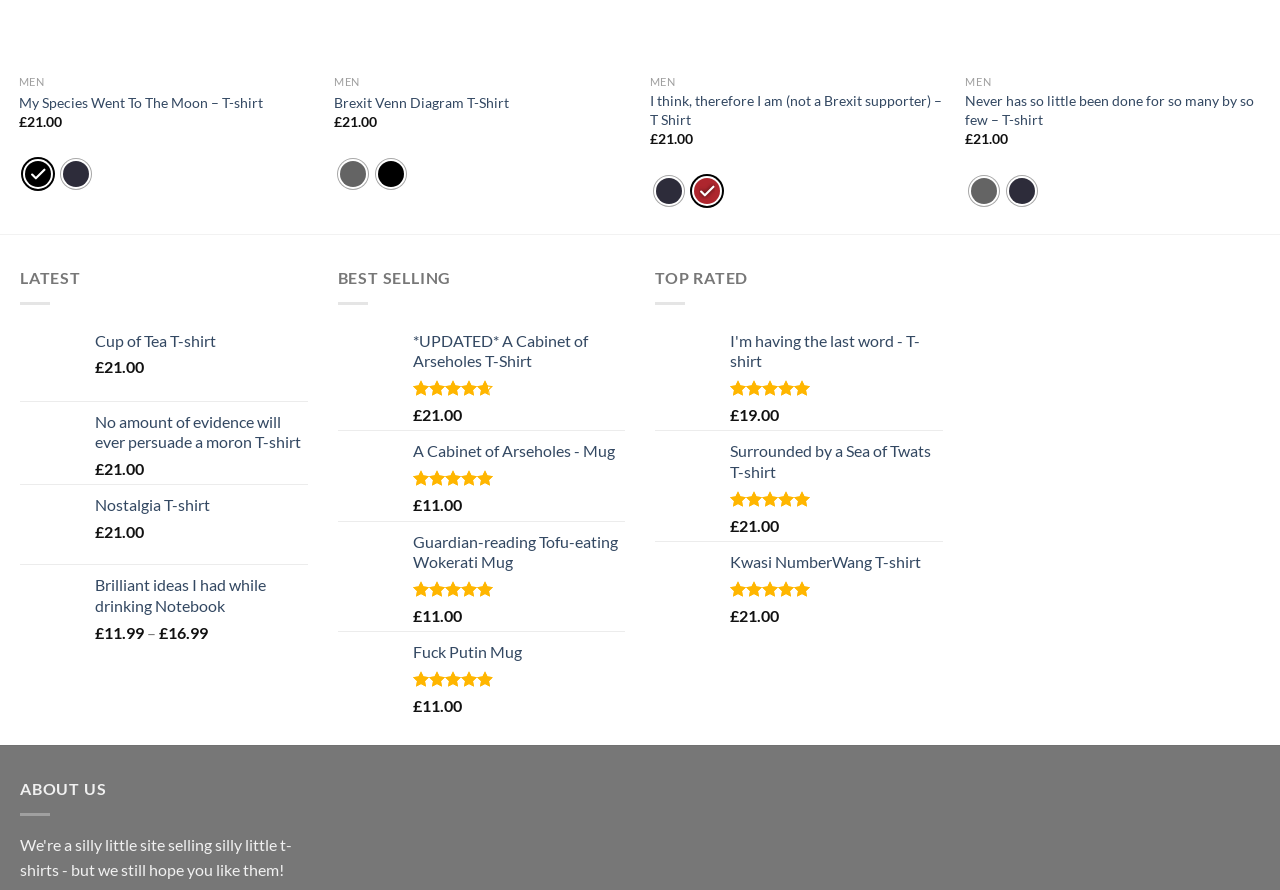What is the colour of the 'Brexit Venn Diagram T-Shirt'?
Using the image as a reference, answer the question with a short word or phrase.

Anthracite or Black